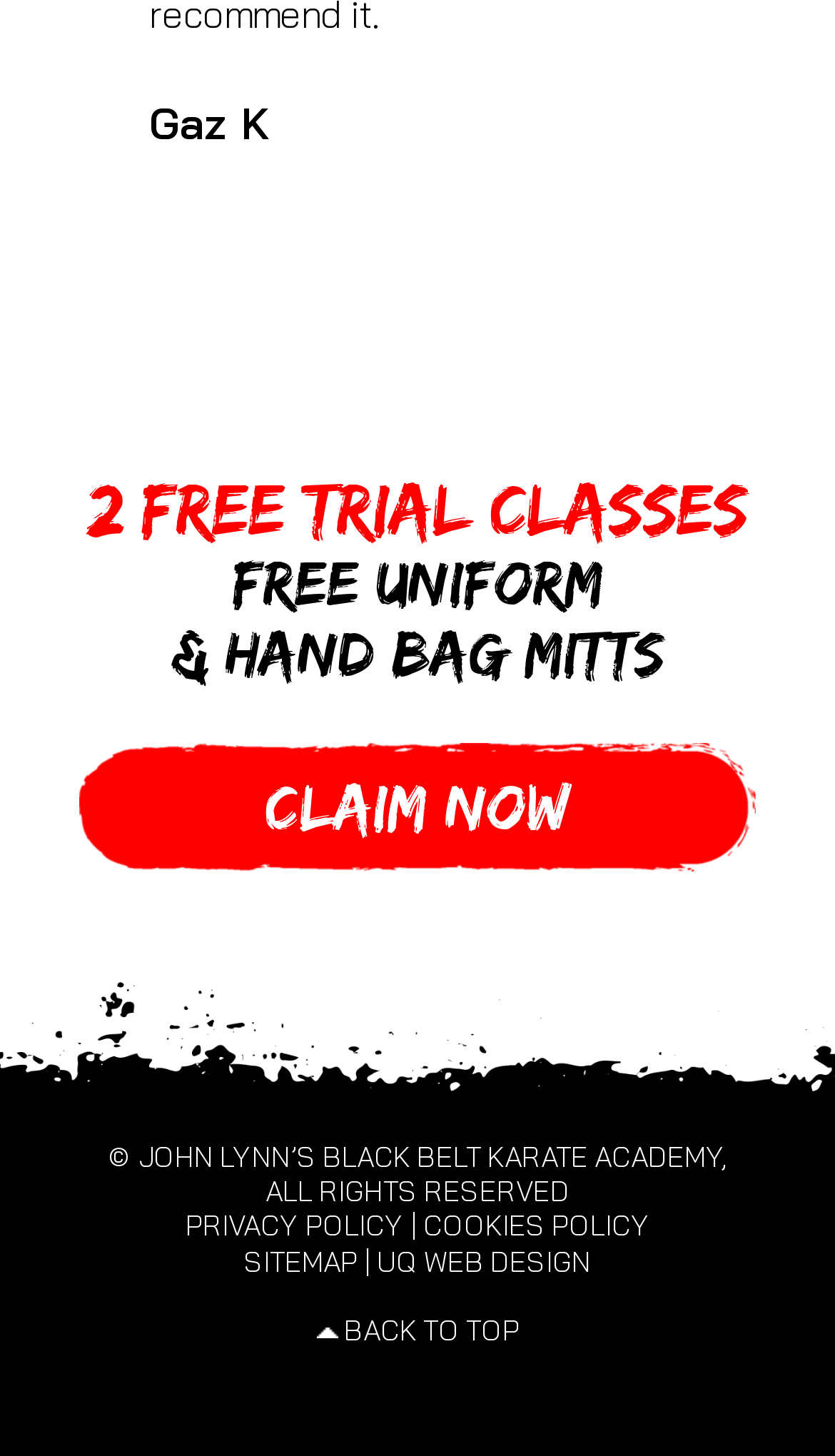What is the offer for new students?
With the help of the image, please provide a detailed response to the question.

The offer for new students can be found in the heading element, which reads '2 FREE Trial Classes FREE Uniform & Hand/Bag Mitts'. This suggests that new students can avail of two free trial classes, along with a free uniform and hand/bag mitts.